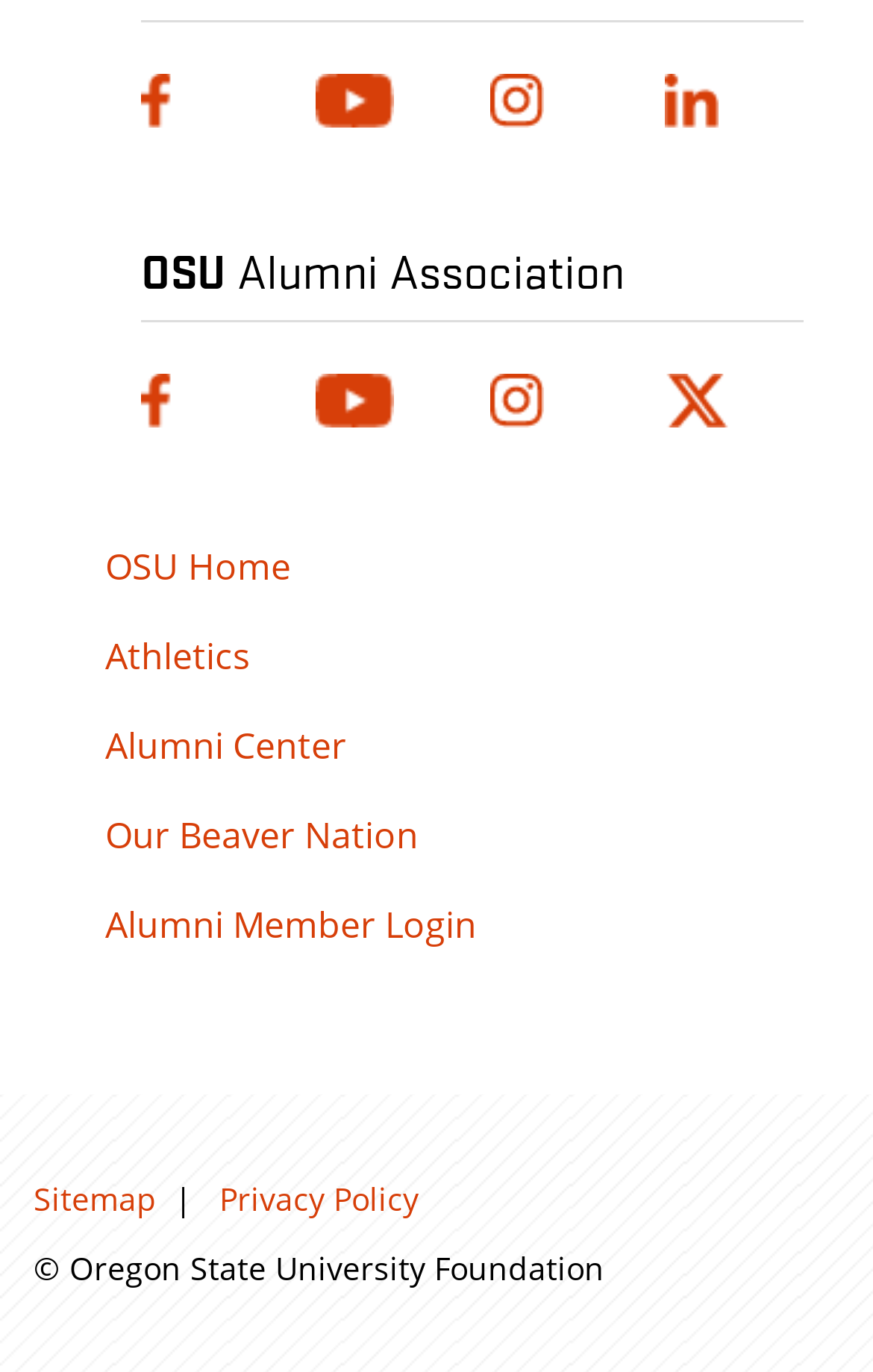Can you specify the bounding box coordinates for the region that should be clicked to fulfill this instruction: "View the Sitemap".

[0.038, 0.859, 0.179, 0.89]